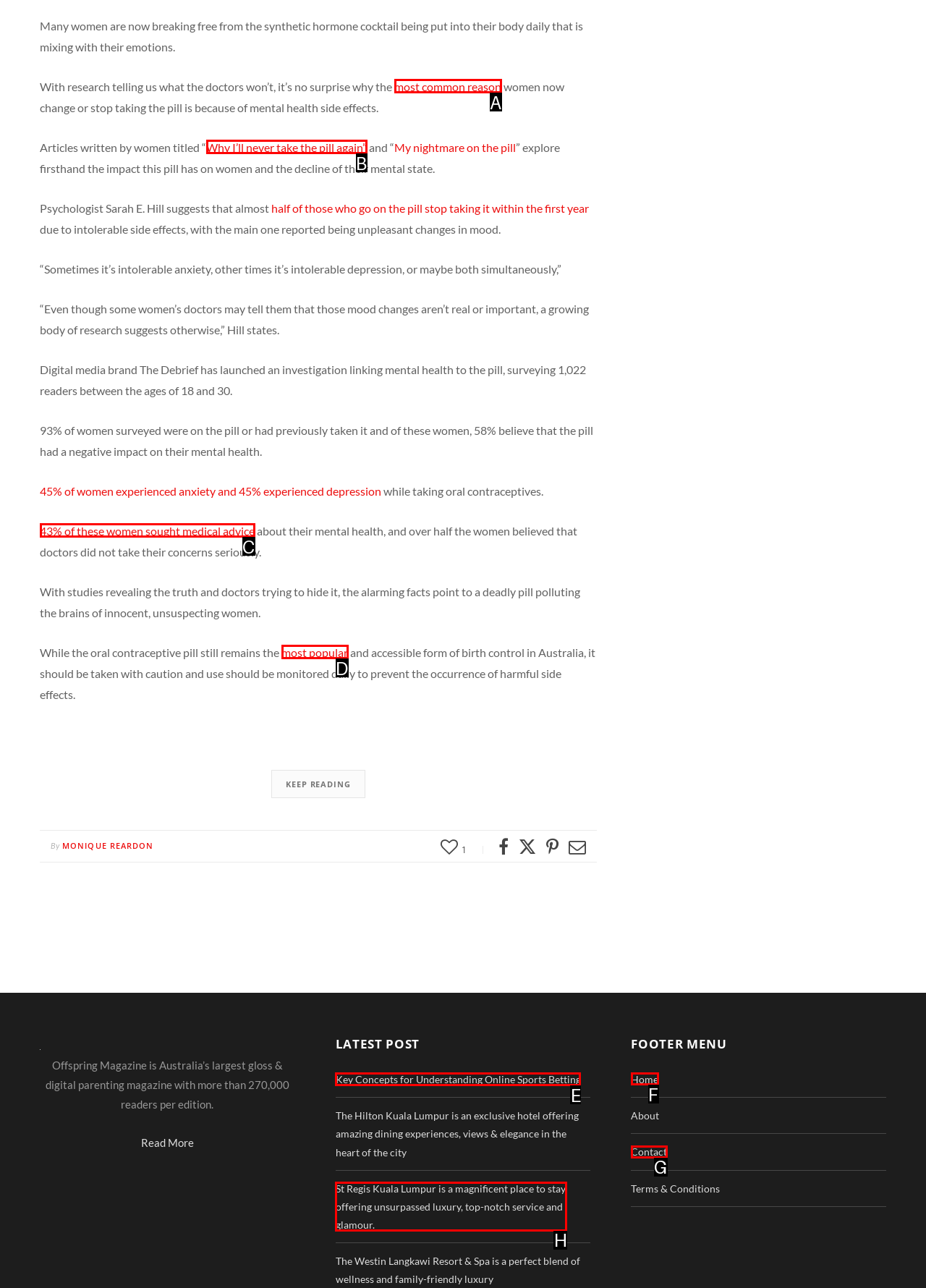Identify which HTML element to click to fulfill the following task: Visit the article about Key Concepts for Understanding Online Sports Betting. Provide your response using the letter of the correct choice.

E